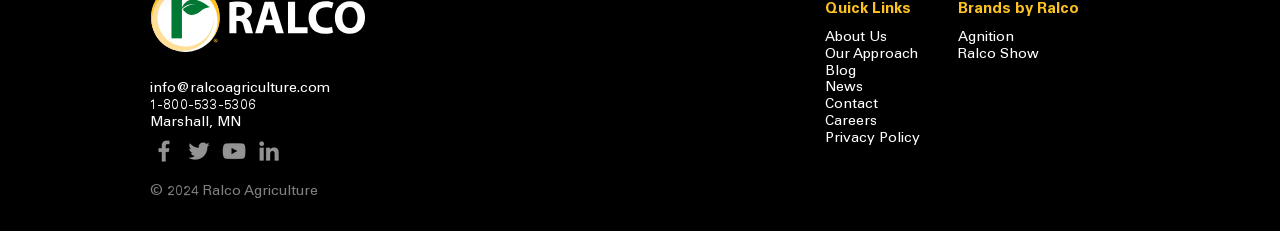Please determine the bounding box coordinates for the element that should be clicked to follow these instructions: "Visit Ralco's Facebook page".

[0.117, 0.593, 0.139, 0.714]